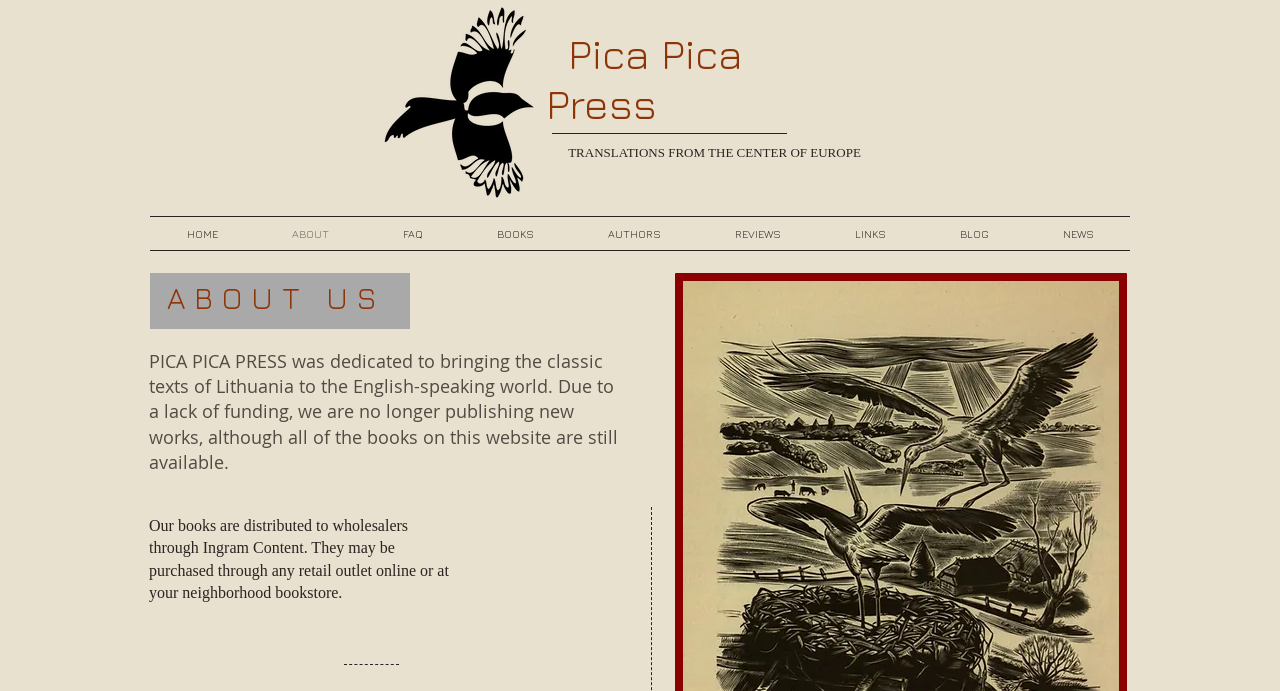Please mark the clickable region by giving the bounding box coordinates needed to complete this instruction: "read the blog".

[0.721, 0.314, 0.802, 0.362]